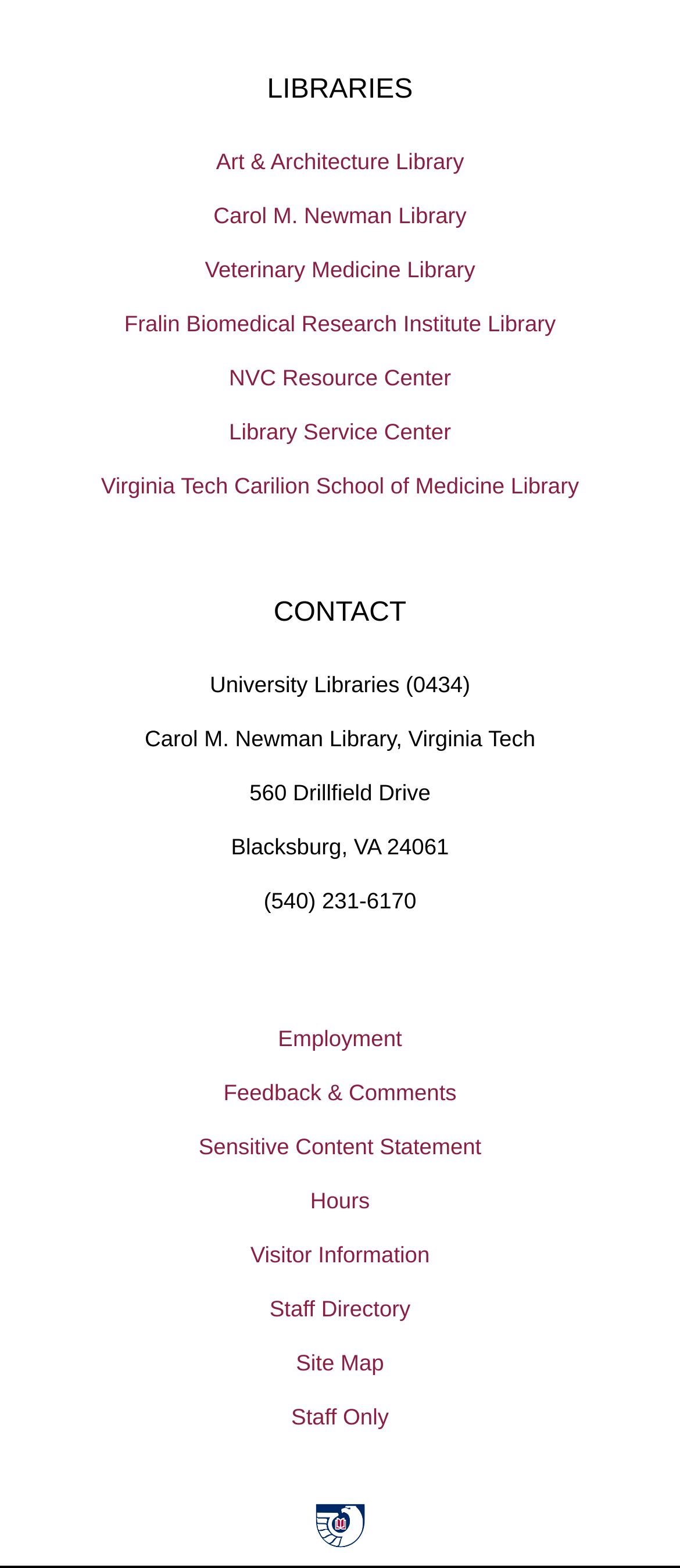Using the given description, provide the bounding box coordinates formatted as (top-left x, top-left y, bottom-right x, bottom-right y), with all values being floating point numbers between 0 and 1. Description: Employment

[0.0, 0.645, 1.0, 0.679]